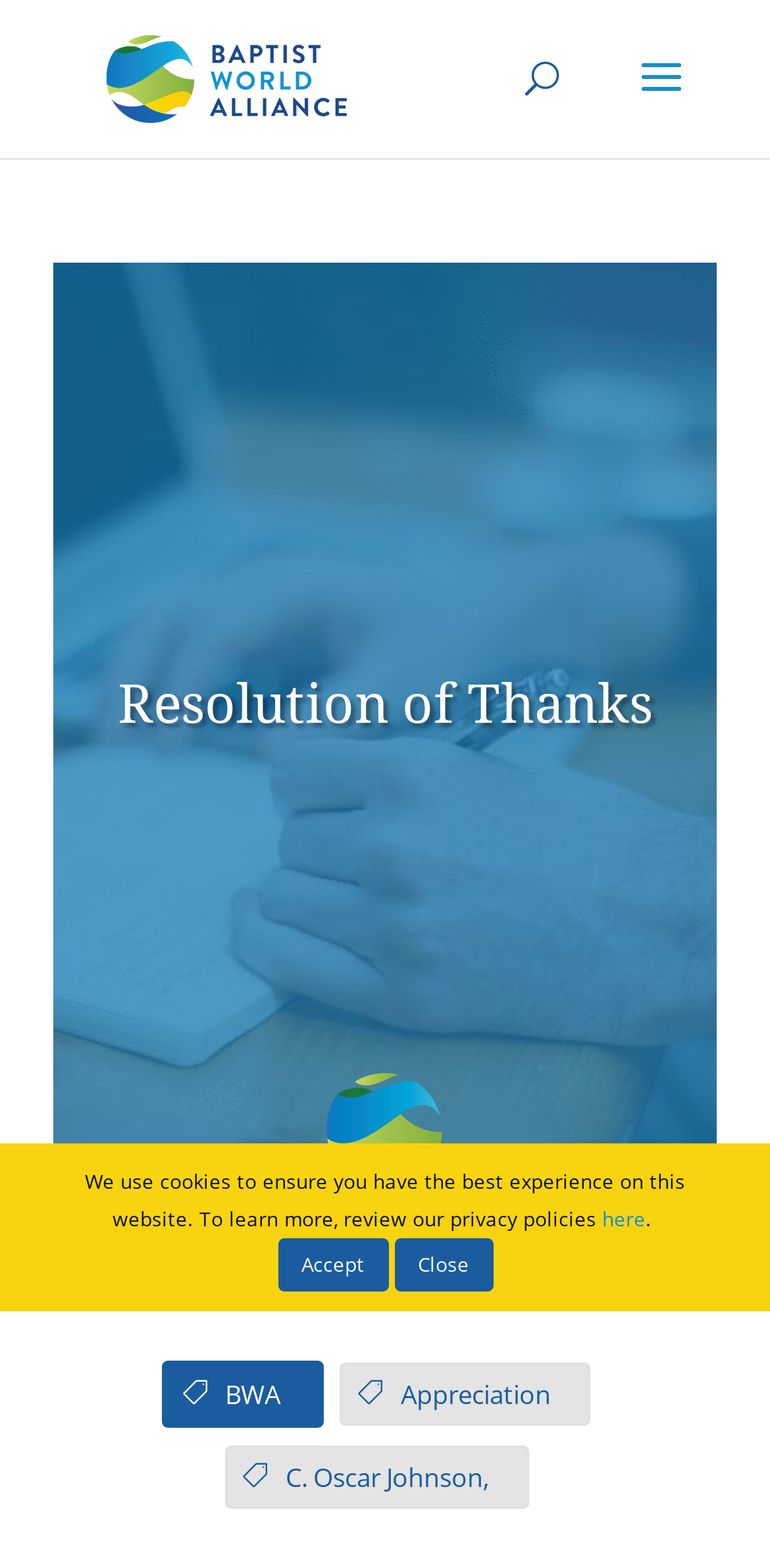Highlight the bounding box coordinates of the element you need to click to perform the following instruction: "read about Appreciation."

[0.441, 0.87, 0.768, 0.91]